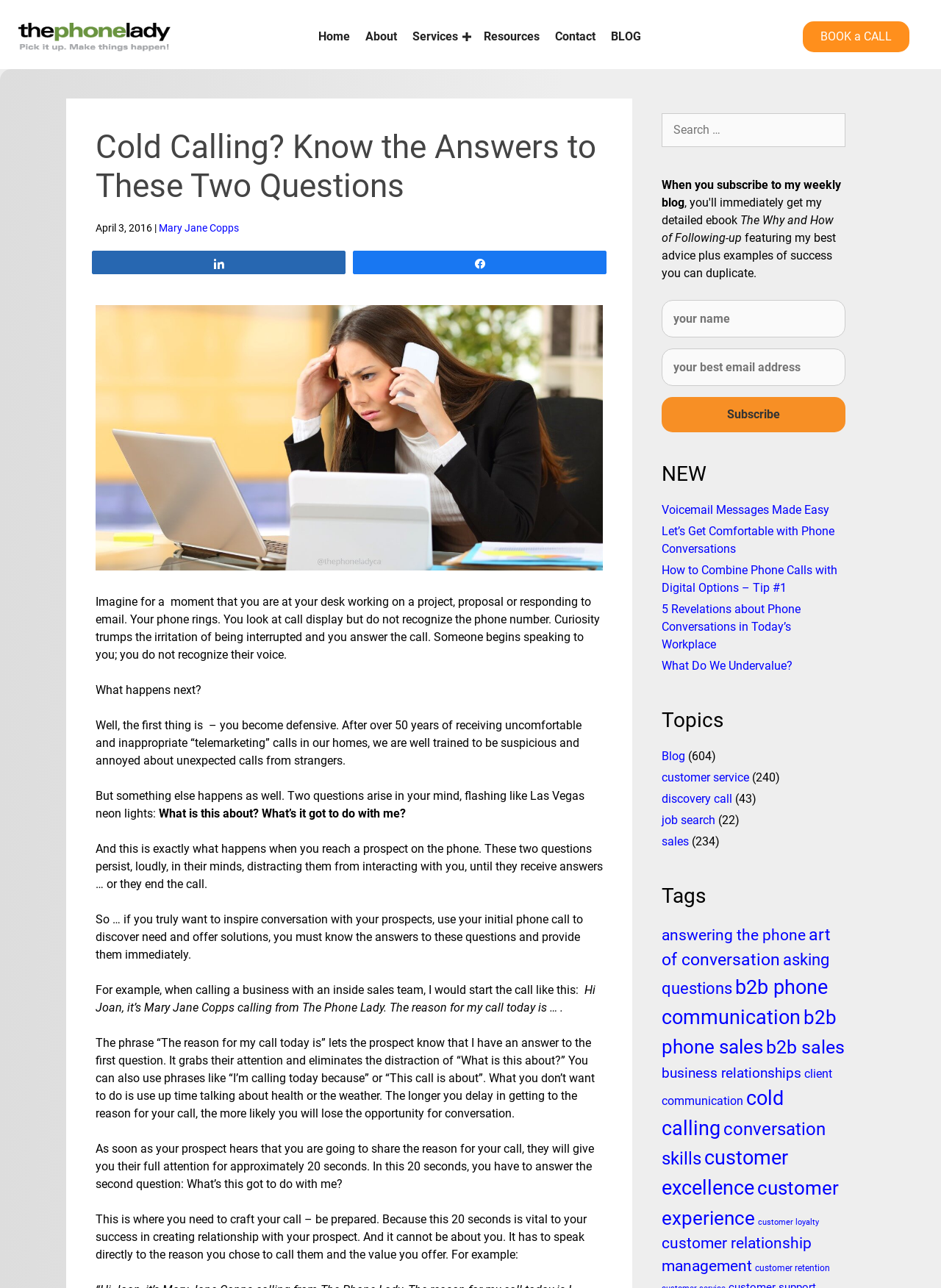Examine the screenshot and answer the question in as much detail as possible: What is the purpose of the initial phone call?

The purpose of the initial phone call is to discover the prospect's need and offer solutions, as mentioned in the article 'So … if you truly want to inspire conversation with your prospects, use your initial phone call to discover need and offer solutions, you must know the answers to these questions and provide them immediately.'